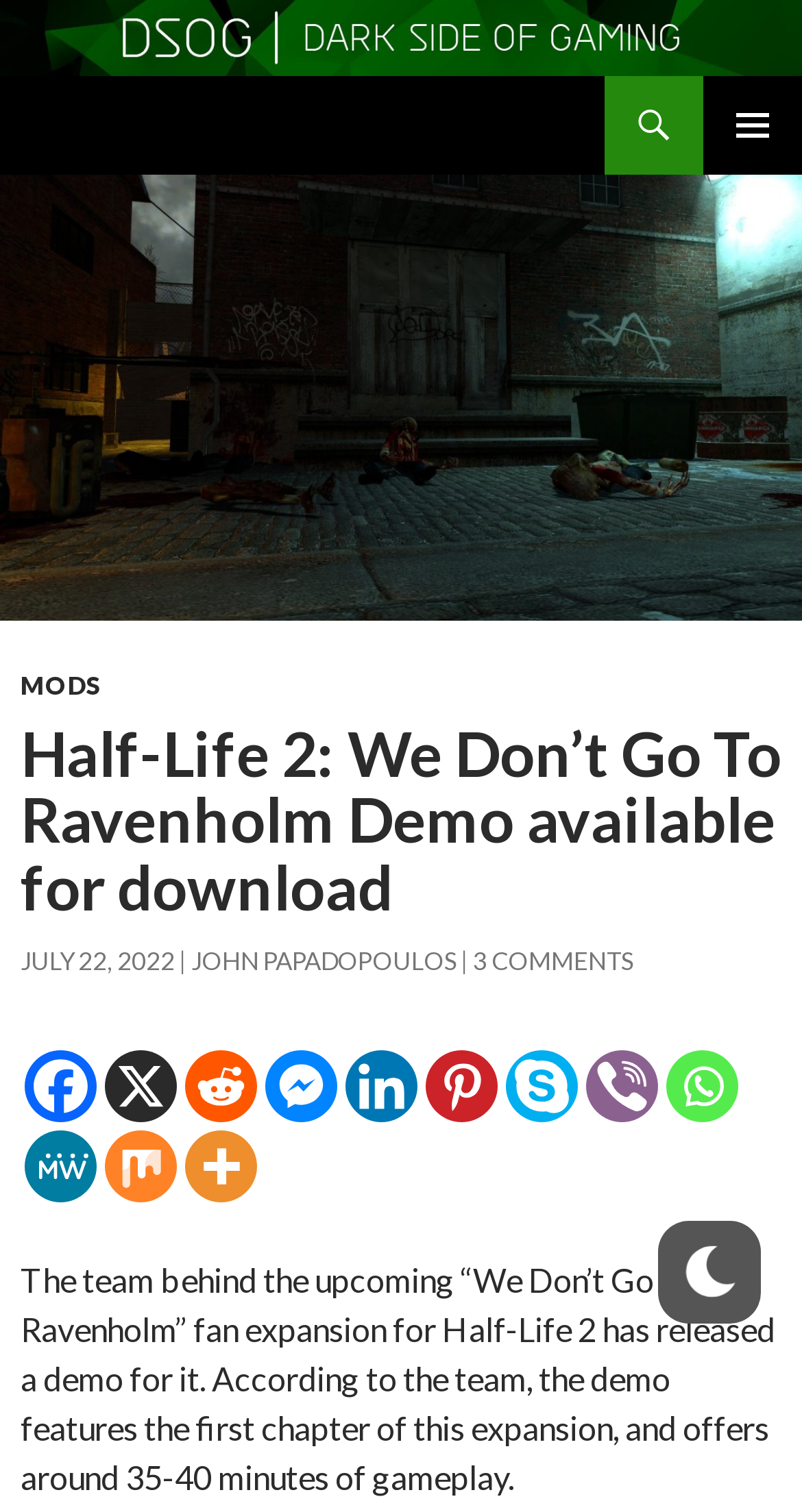Generate a comprehensive description of the contents of the webpage.

The webpage is about the release of a demo for the "We Don't Go To Ravenholm" fan expansion for Half-Life 2. At the top, there is a logo of "DSOGaming" with a link to the website. Below the logo, there is a heading that reads "DSOGaming". 

On the top right, there is a search bar and a primary menu button. A "SKIP TO CONTENT" link is located below the search bar and the primary menu button. 

The main content of the webpage starts with an image related to the "We Don't Go To Ravenholm" demo. Below the image, there is a header section that contains links to "MODS" and the title of the article "Half-Life 2: We Don’t Go To Ravenholm Demo available for download". The title is followed by the date "JULY 22, 2022" and the author's name "JOHN PAPADOPOULOS". There is also a link to "3 COMMENTS" below the author's name.

Below the header section, there are social media links to Facebook, X, Reddit, Facebook Messenger, Linkedin, Pinterest, Skype, Viber, Whatsapp, MeWe, Mix, and More. 

The main article starts below the social media links, which describes the demo release of the "We Don't Go To Ravenholm" fan expansion for Half-Life 2. The article mentions that the demo features the first chapter of the expansion and offers around 35-40 minutes of gameplay.

At the bottom right of the webpage, there is an image of a light.